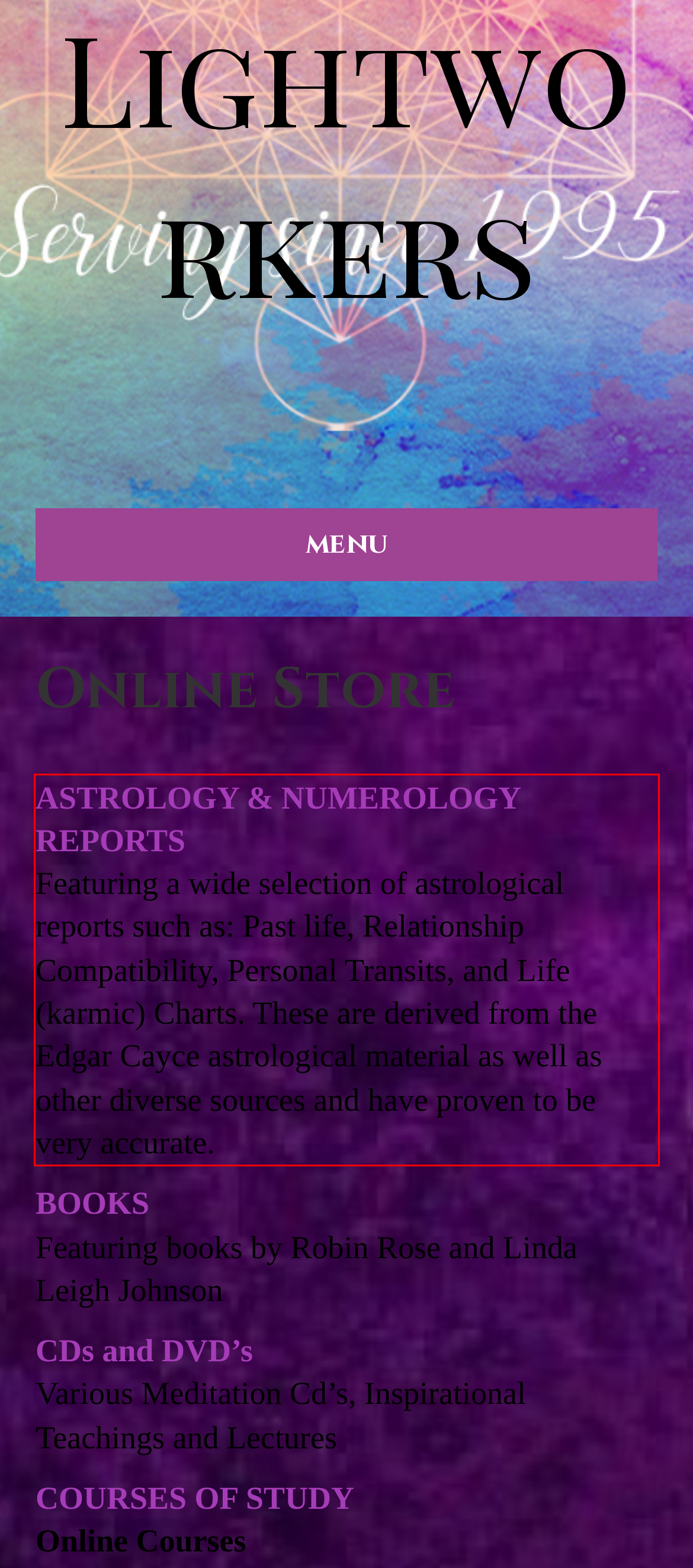You are provided with a webpage screenshot that includes a red rectangle bounding box. Extract the text content from within the bounding box using OCR.

ASTROLOGY & NUMEROLOGY REPORTS Featuring a wide selection of astrological reports such as: Past life, Relationship Compatibility, Personal Transits, and Life (karmic) Charts. These are derived from the Edgar Cayce astrological material as well as other diverse sources and have proven to be very accurate.